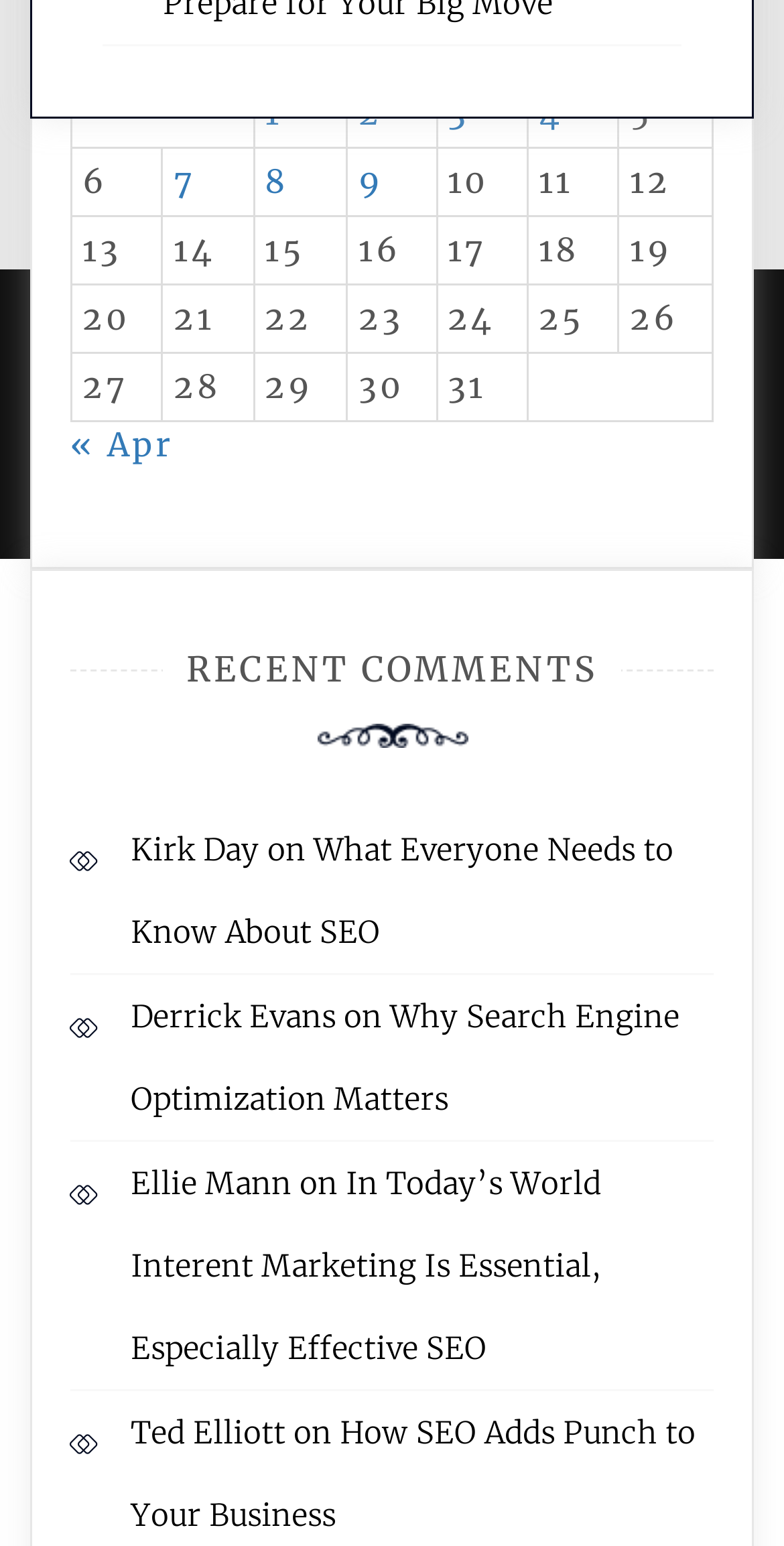Find the bounding box of the UI element described as: "Ellie Mann". The bounding box coordinates should be given as four float values between 0 and 1, i.e., [left, top, right, bottom].

[0.167, 0.752, 0.372, 0.777]